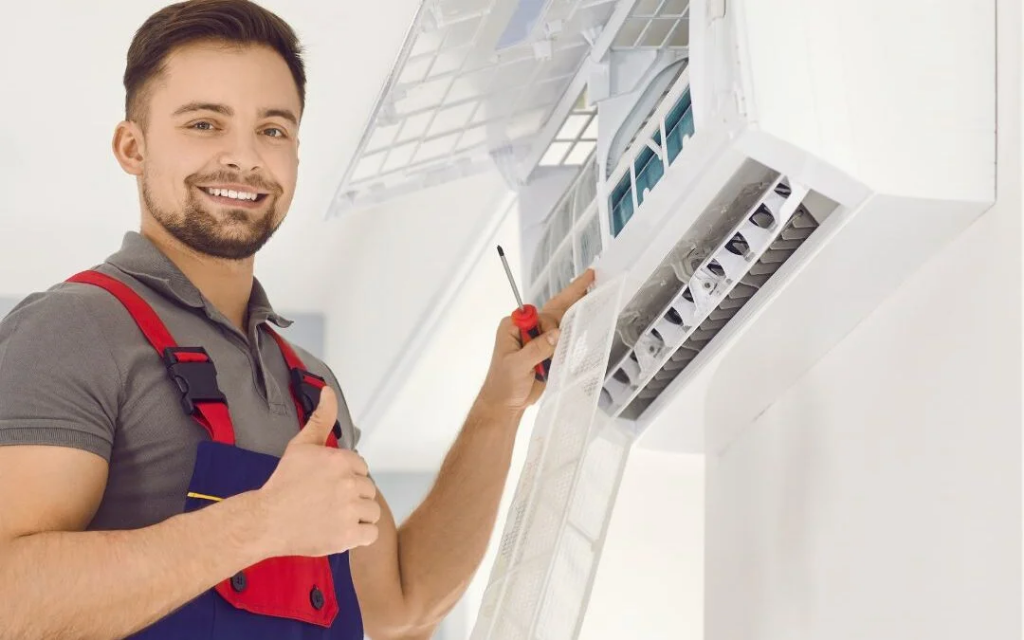What is the technician holding in one hand?
Please answer the question with a single word or phrase, referencing the image.

A tool